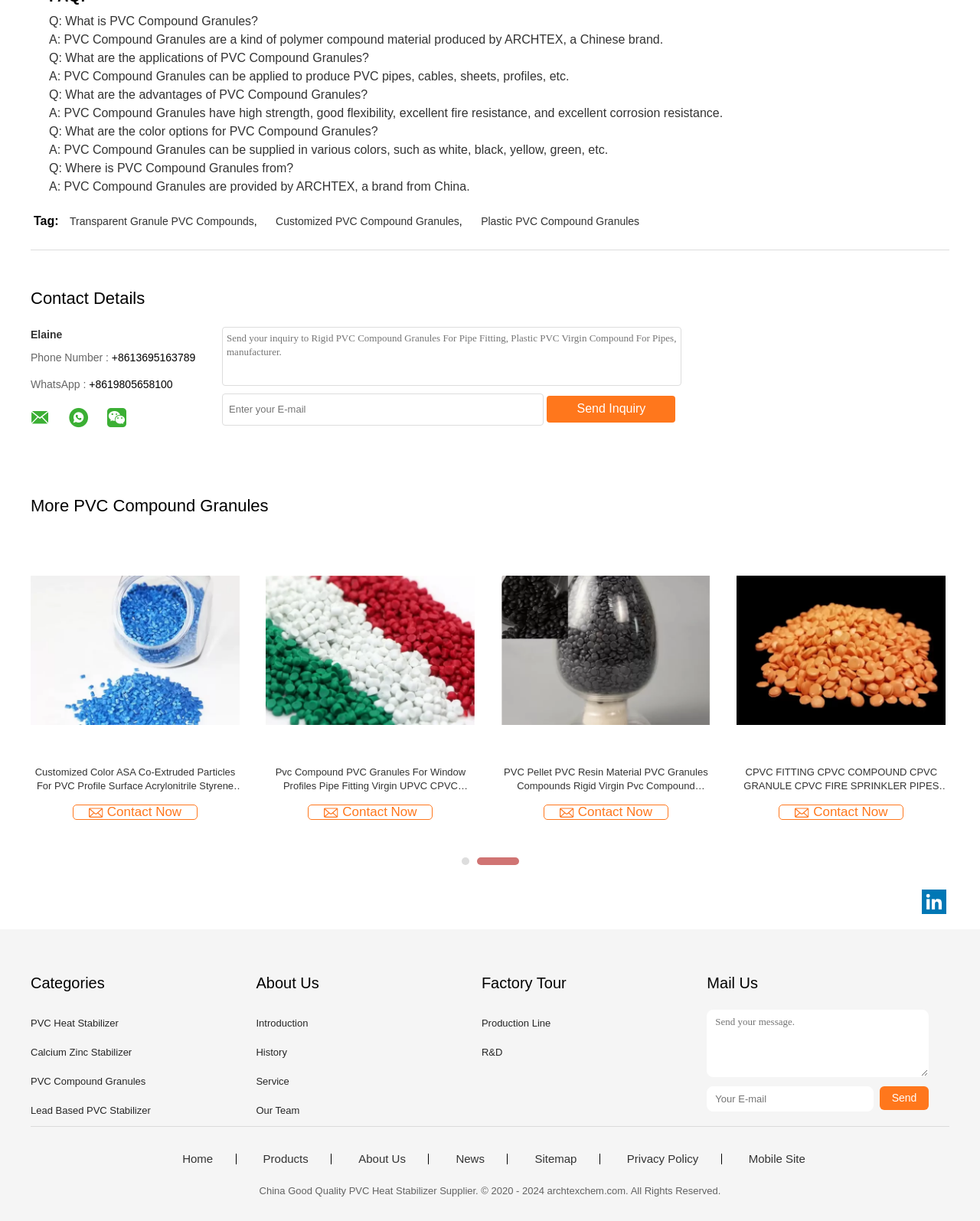Please use the details from the image to answer the following question comprehensively:
What is the name of the company?

The webpage mentions that PVC Compound Granules are provided by ARCHTEX, a brand from China, as stated in the description list detail.